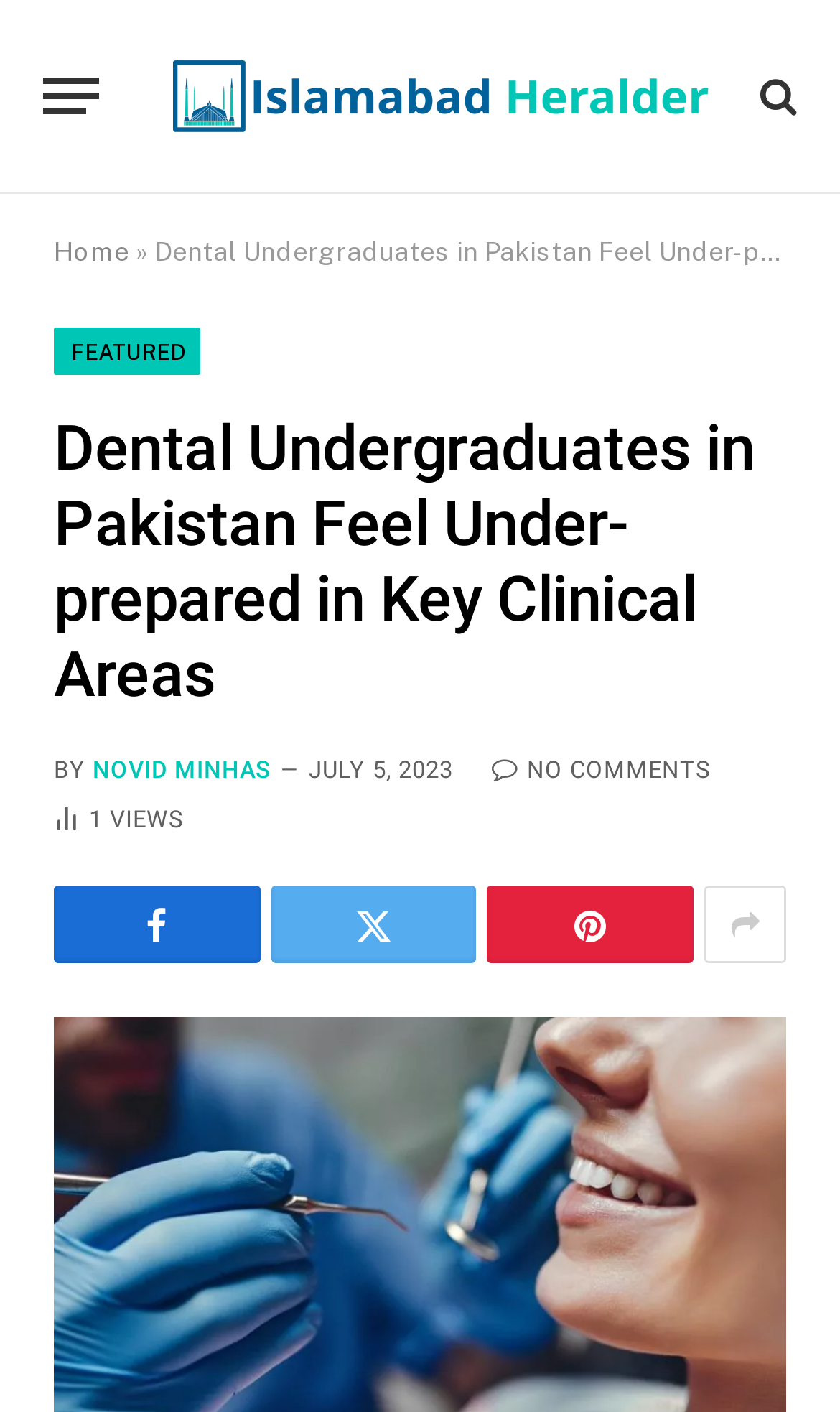Kindly determine the bounding box coordinates of the area that needs to be clicked to fulfill this instruction: "Share the article on social media".

[0.58, 0.628, 0.826, 0.683]